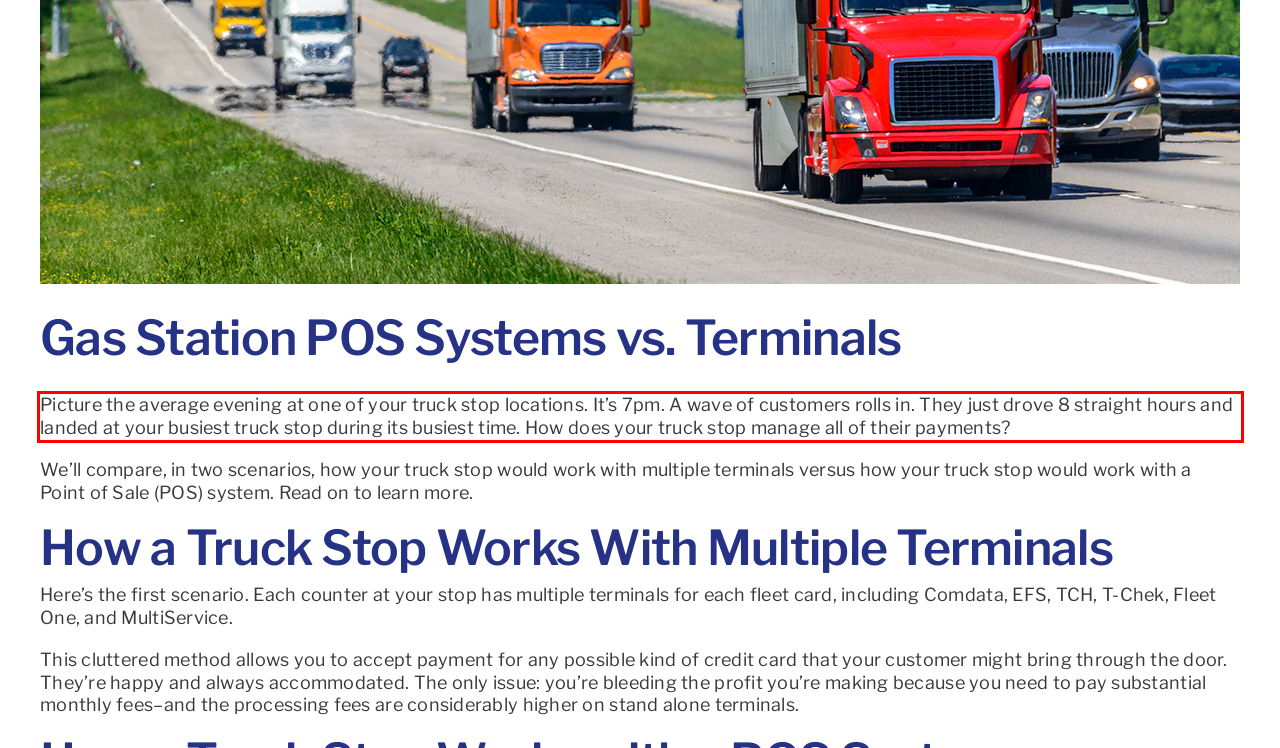Examine the screenshot of the webpage, locate the red bounding box, and generate the text contained within it.

Picture the average evening at one of your truck stop locations. It’s 7pm. A wave of customers rolls in. They just drove 8 straight hours and landed at your busiest truck stop during its busiest time. How does your truck stop manage all of their payments?